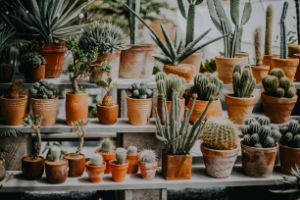What is the purpose of the plant arrangement?
Could you please answer the question thoroughly and with as much detail as possible?

The caption suggests that the arrangement of plants is intended to create a serene and inviting atmosphere, which is a growing trend in modern decor, implying that the purpose of the plant arrangement is to enhance the ambiance of a home.